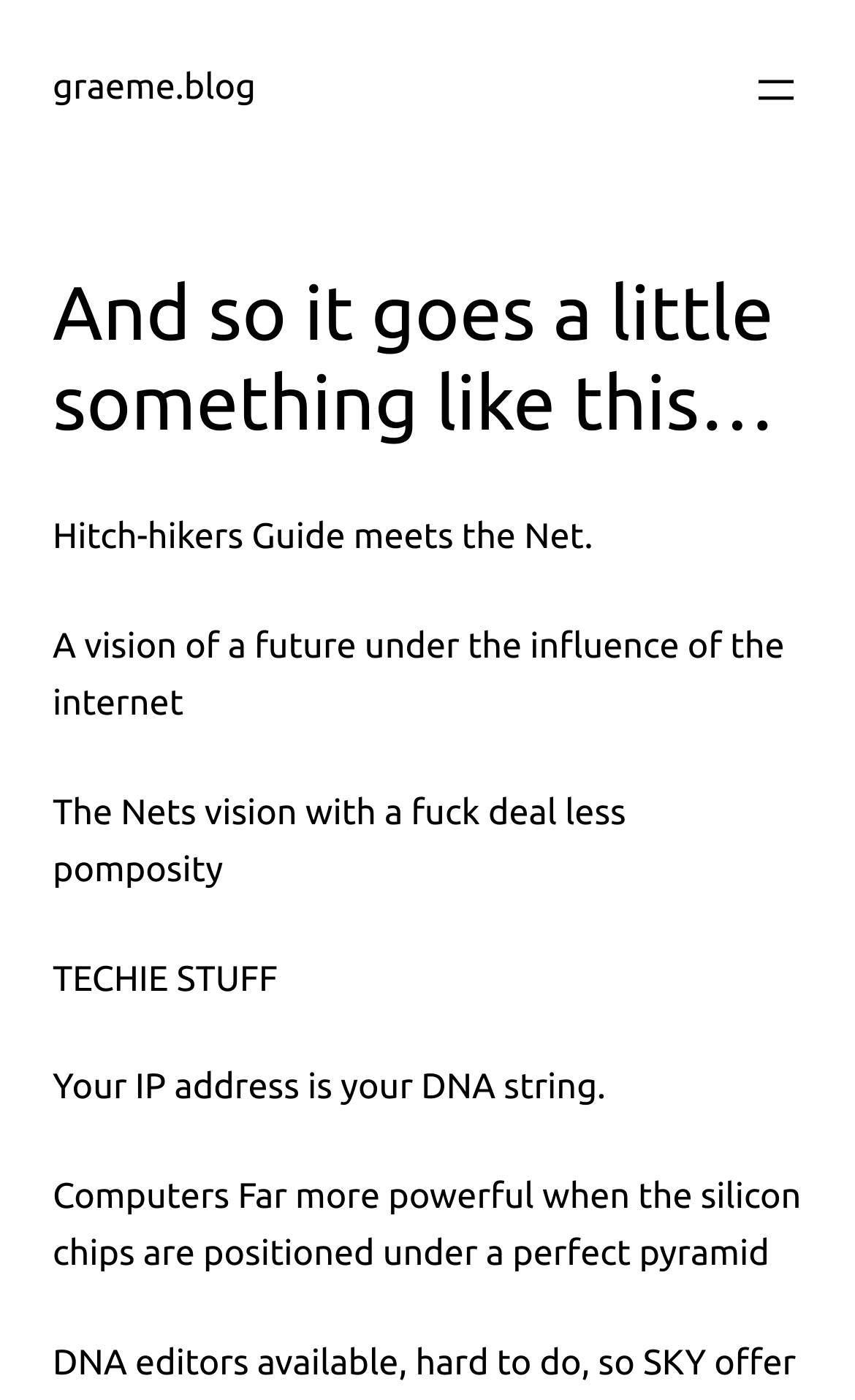What is the main theme of the webpage?
Based on the image content, provide your answer in one word or a short phrase.

Internet influence